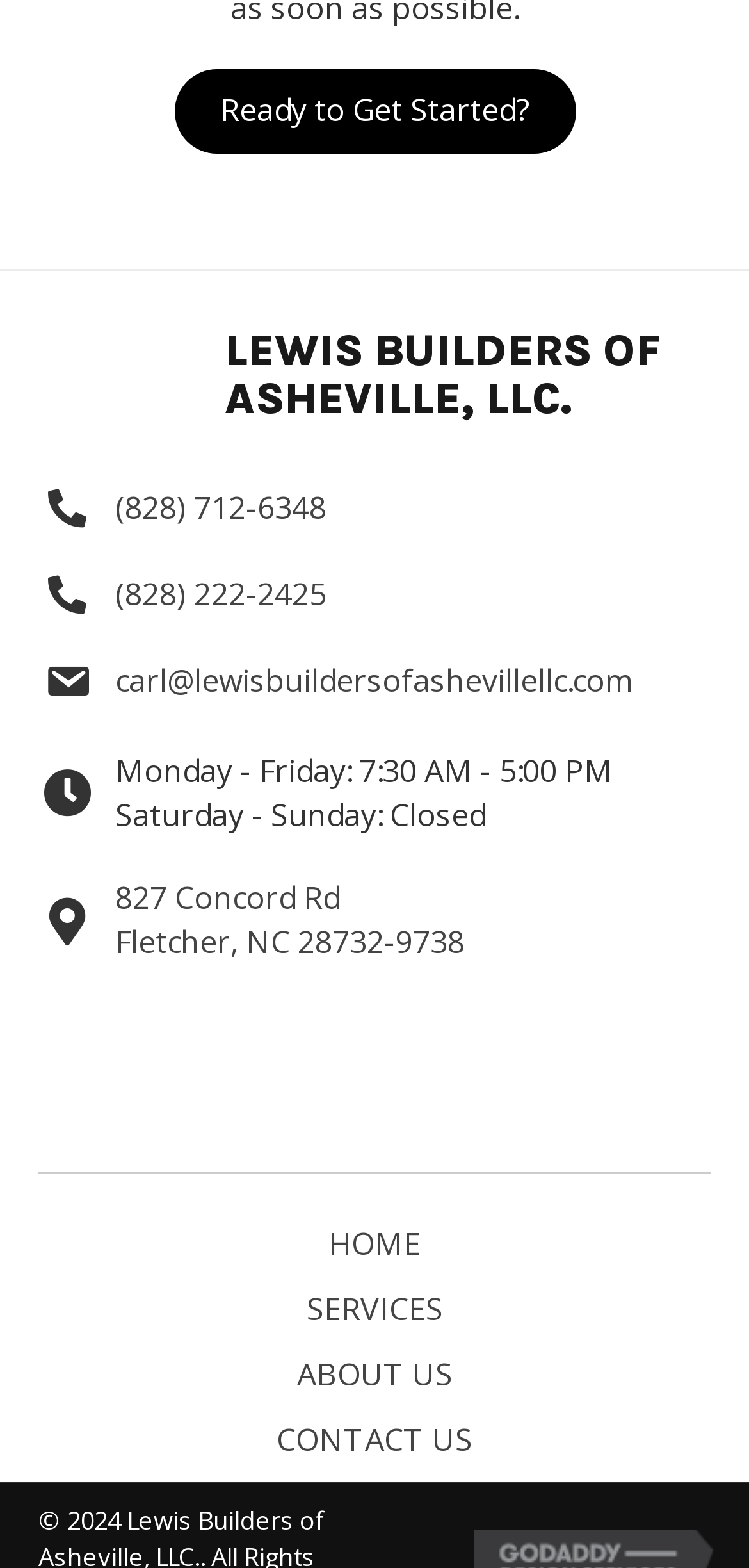Determine the bounding box coordinates of the clickable region to follow the instruction: "Visit the 'HOME' page".

[0.331, 0.773, 0.669, 0.814]